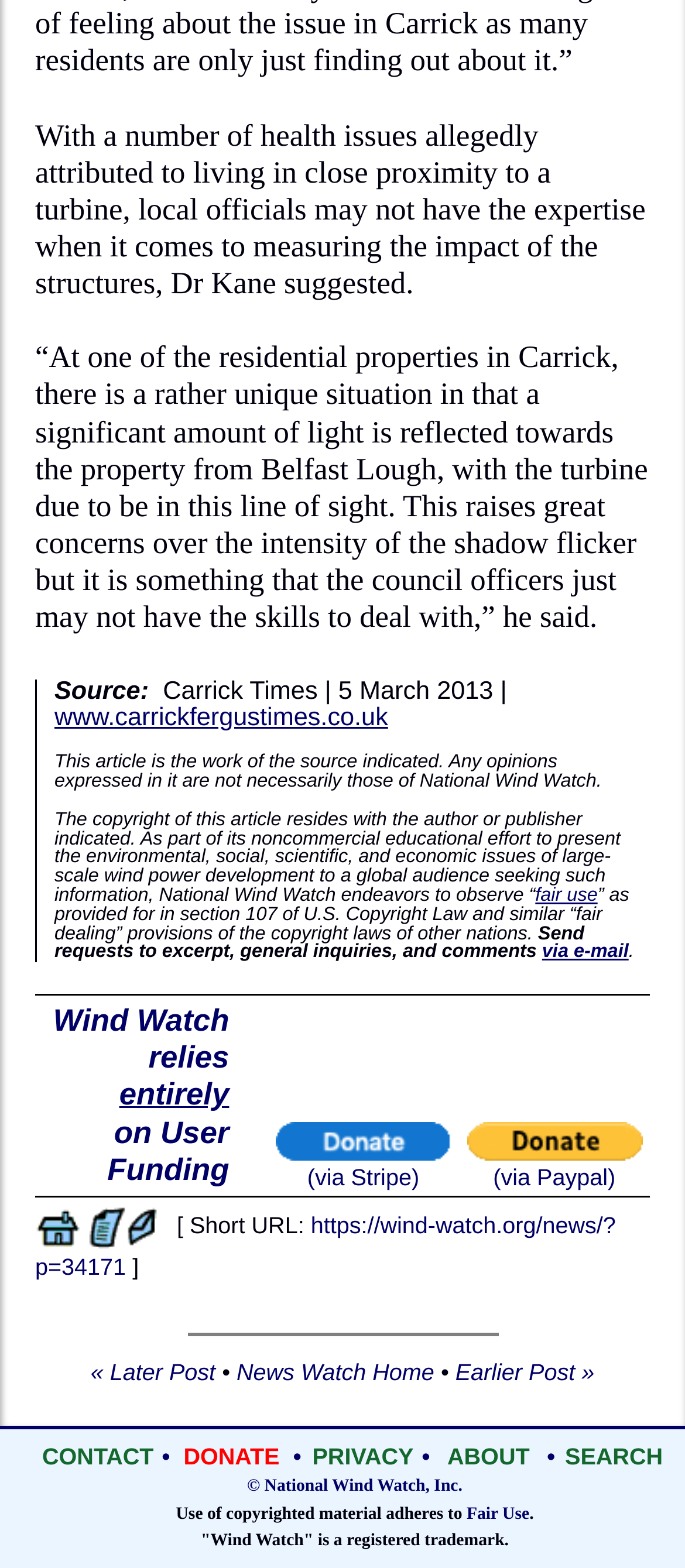Based on the element description "© National Wind Watch, Inc.", predict the bounding box coordinates of the UI element.

[0.361, 0.942, 0.675, 0.954]